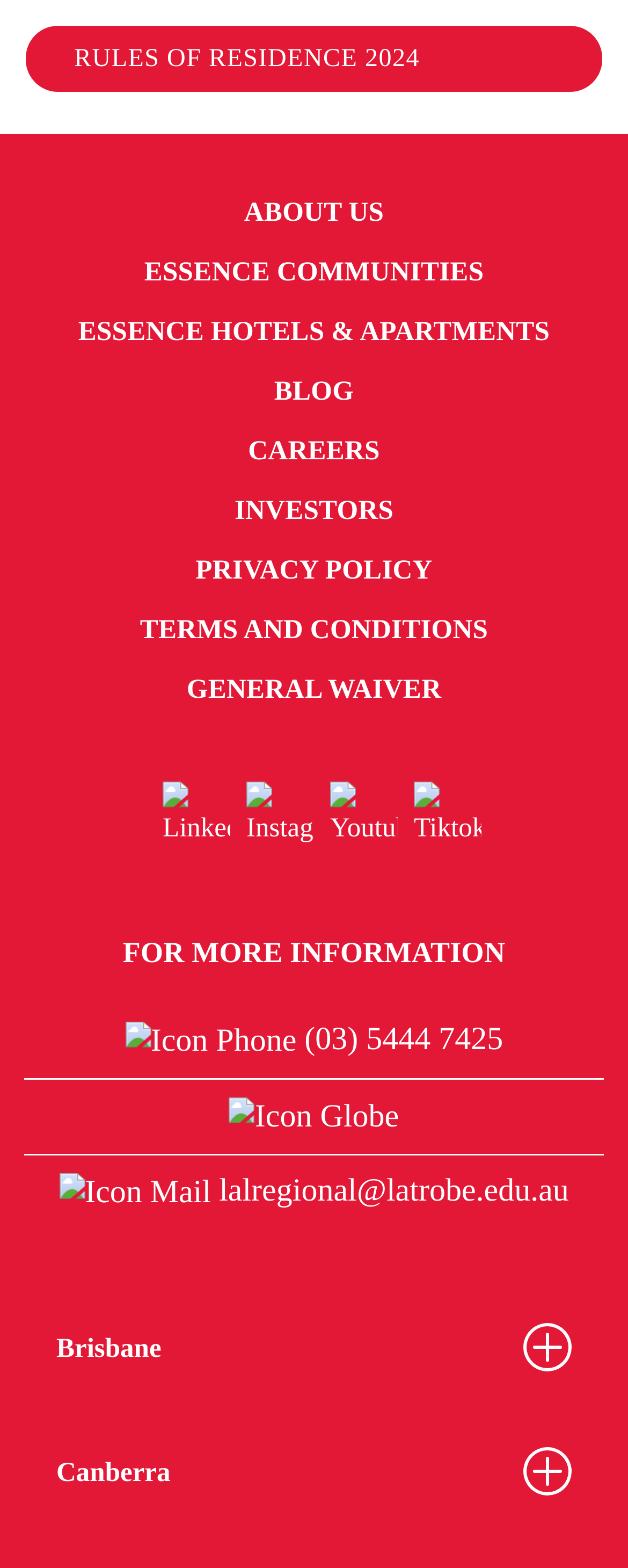Please locate the clickable area by providing the bounding box coordinates to follow this instruction: "Check ESSENCE COMMUNITIES".

[0.23, 0.163, 0.77, 0.182]